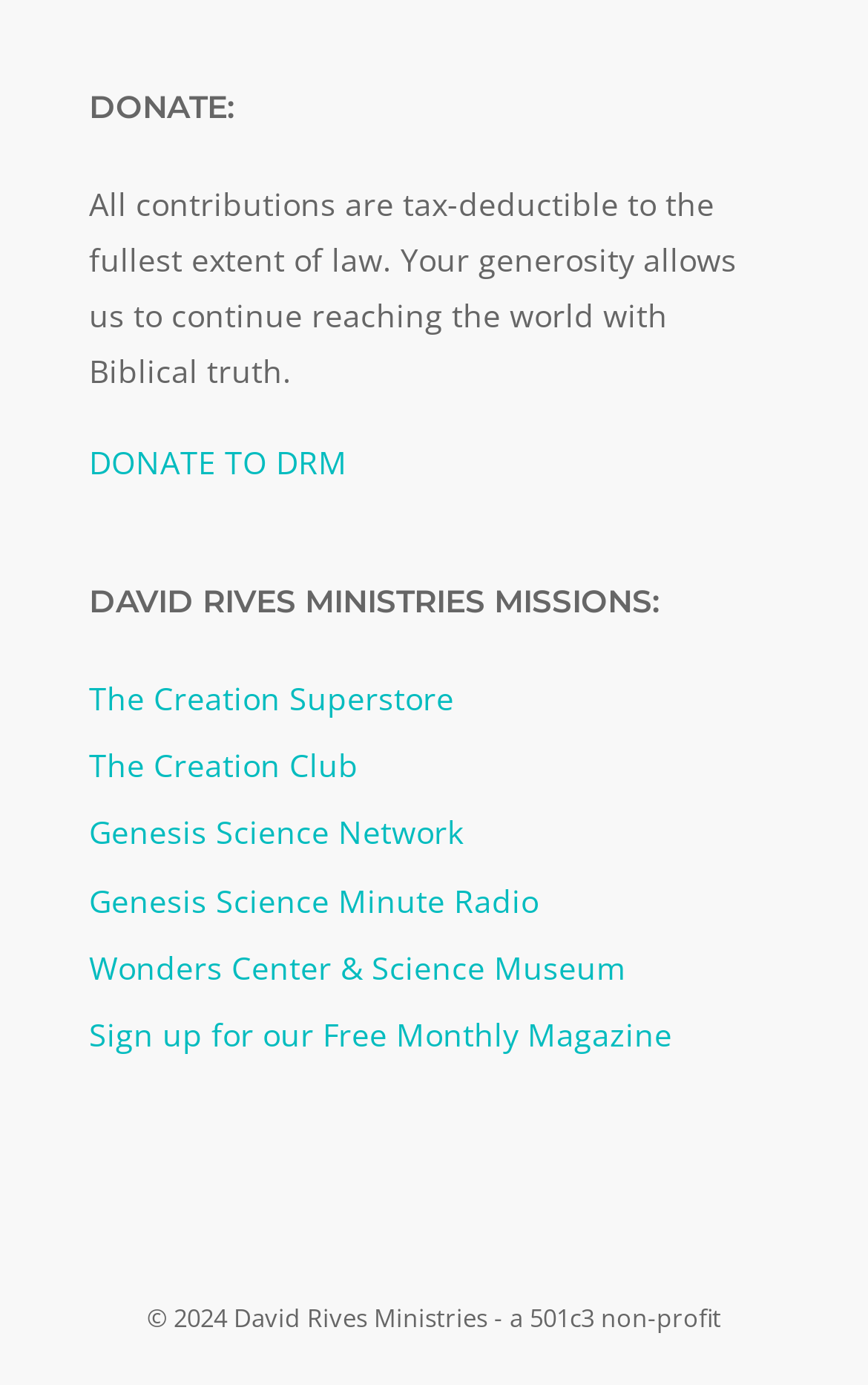Find the bounding box coordinates for the UI element that matches this description: "Wonders Center & Science Museum".

[0.103, 0.683, 0.721, 0.713]